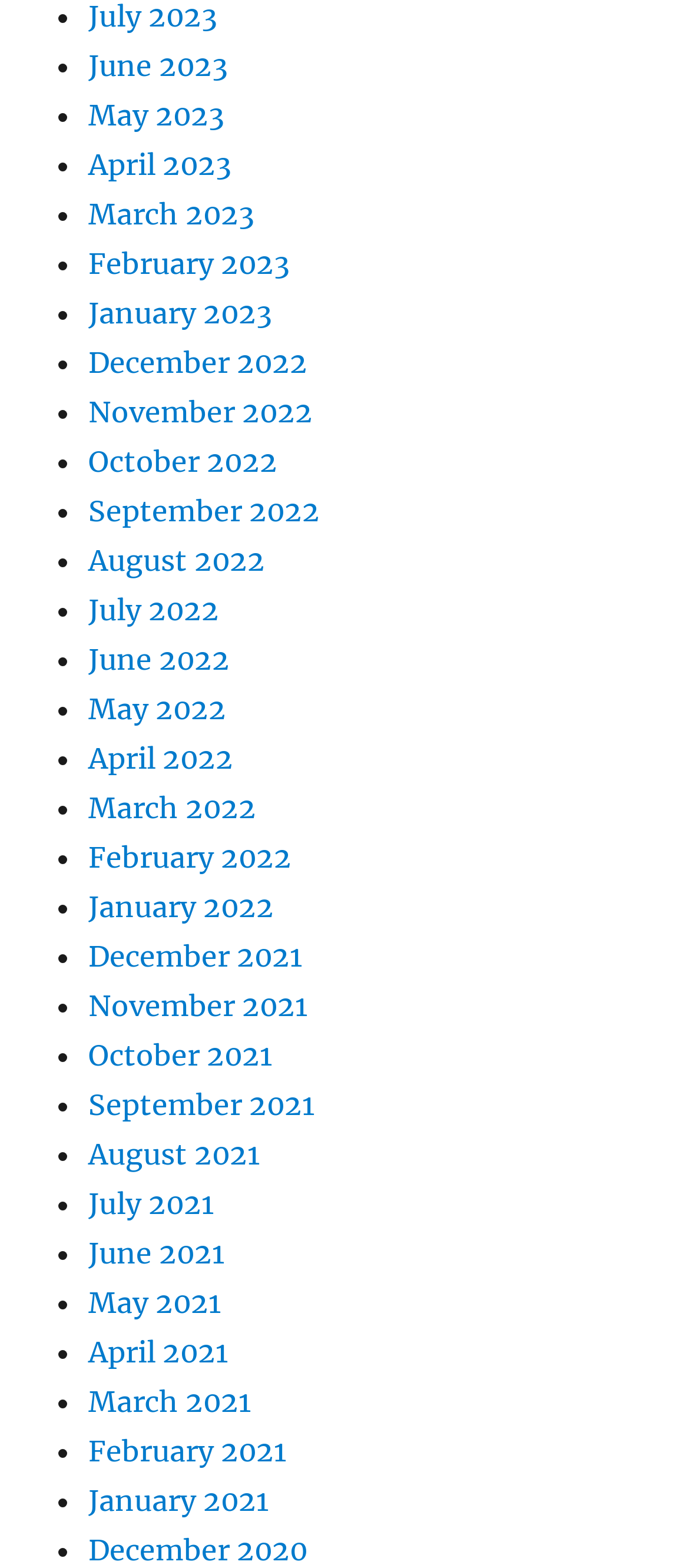Please reply to the following question using a single word or phrase: 
What is the earliest month listed?

December 2020